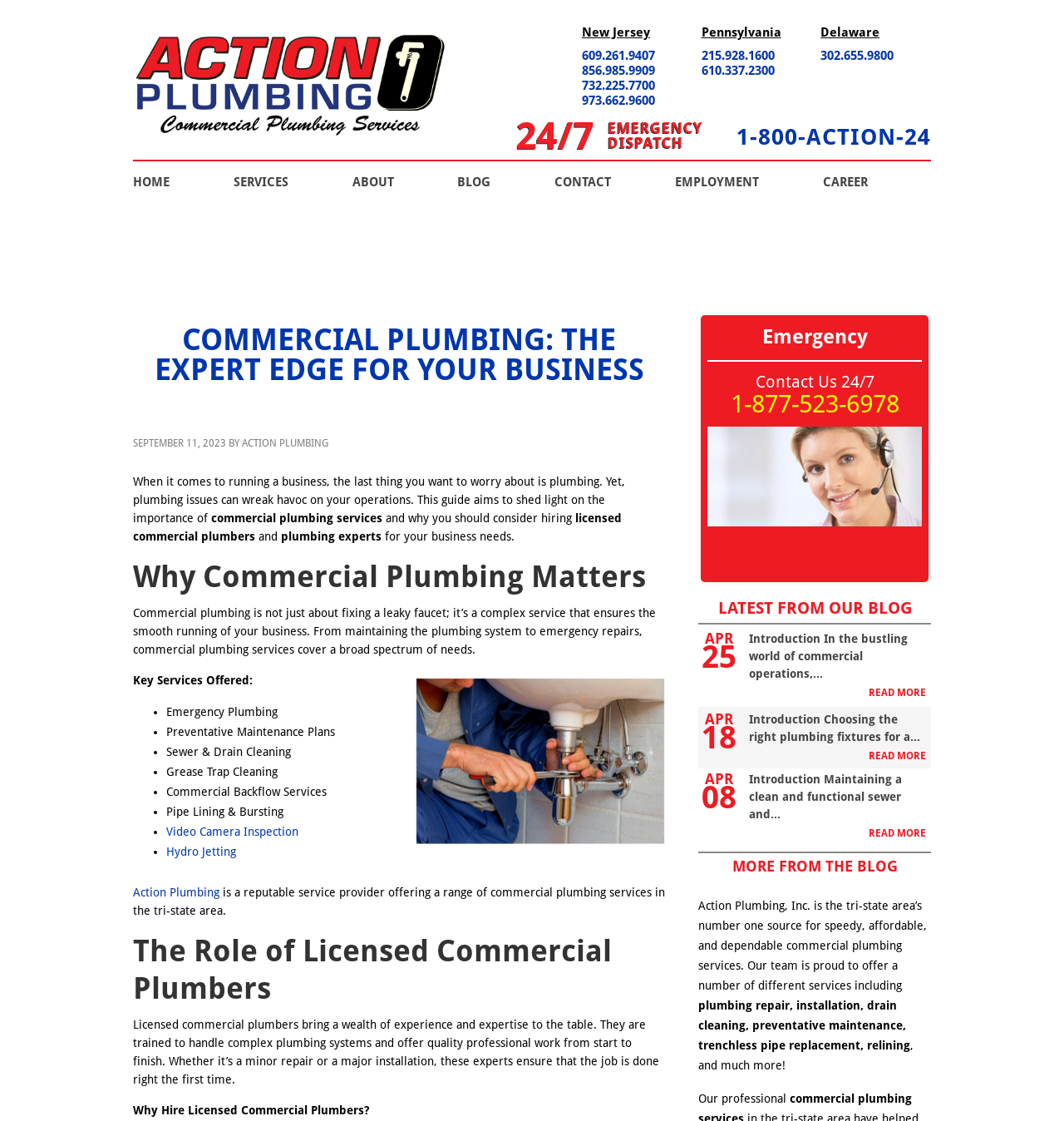Identify the bounding box coordinates of the part that should be clicked to carry out this instruction: "Read more about the latest blog post".

[0.816, 0.609, 0.87, 0.627]